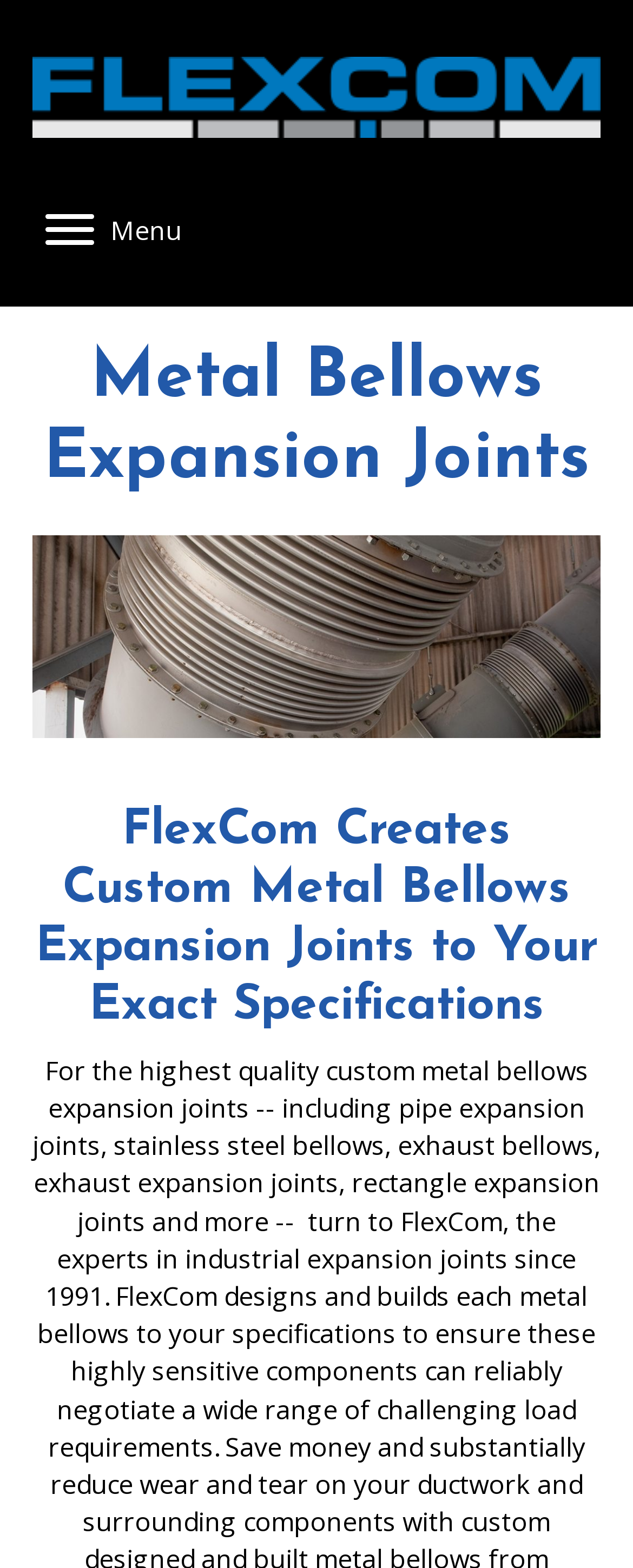What material is mentioned for the bellows? Based on the screenshot, please respond with a single word or phrase.

Stainless steel